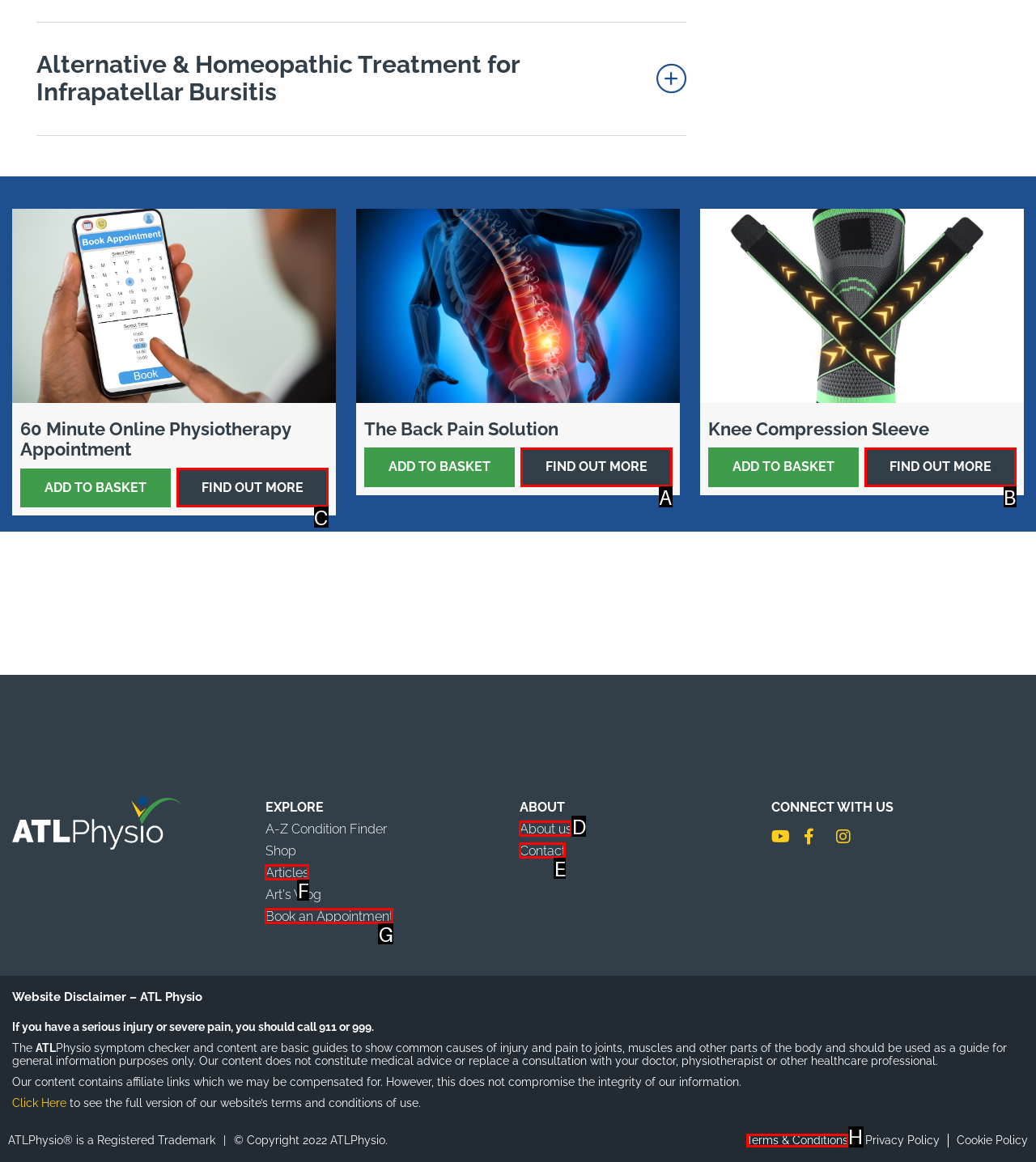From the given choices, identify the element that matches: Terms & Conditions
Answer with the letter of the selected option.

H